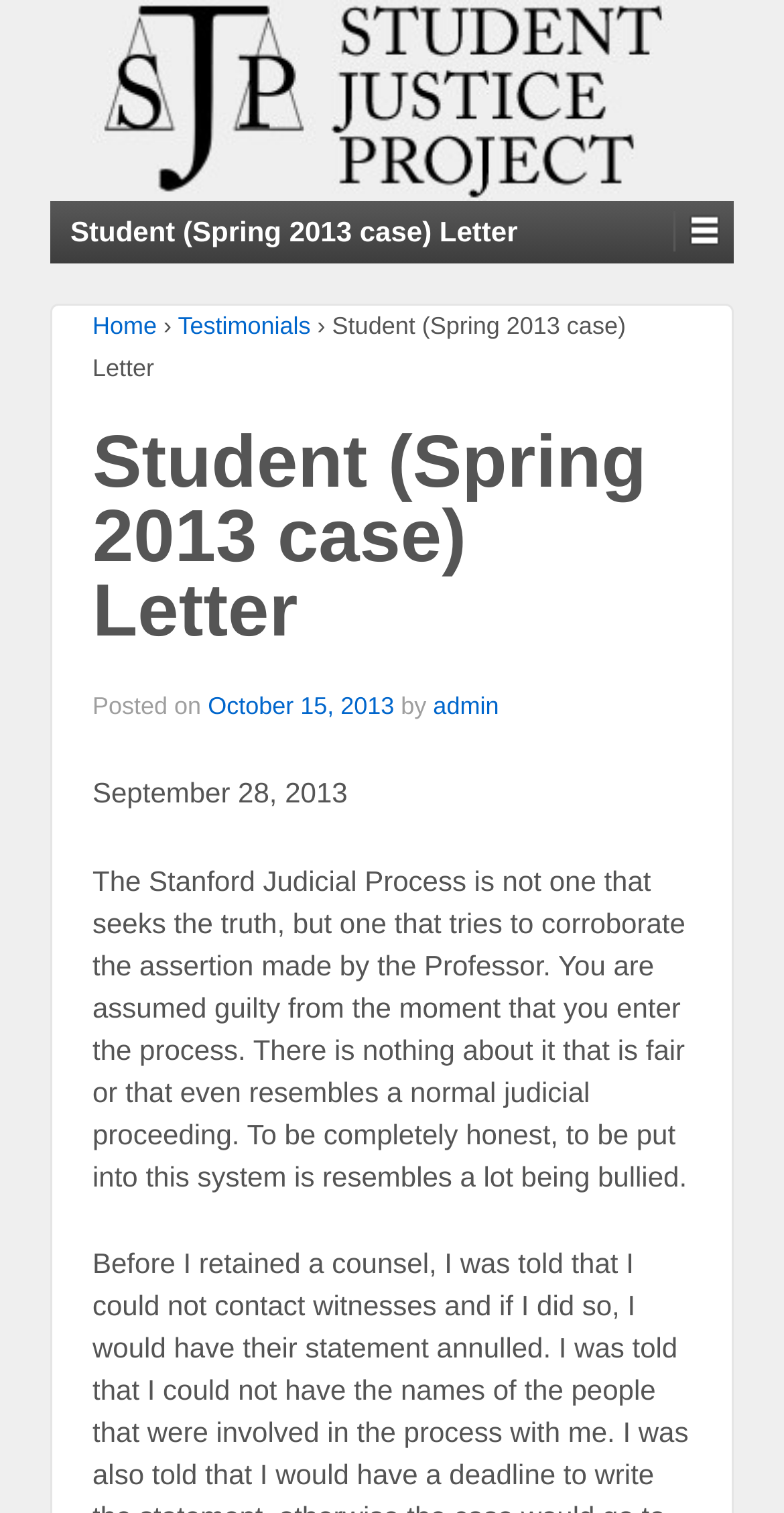Generate the text content of the main headline of the webpage.

Student (Spring 2013 case) Letter